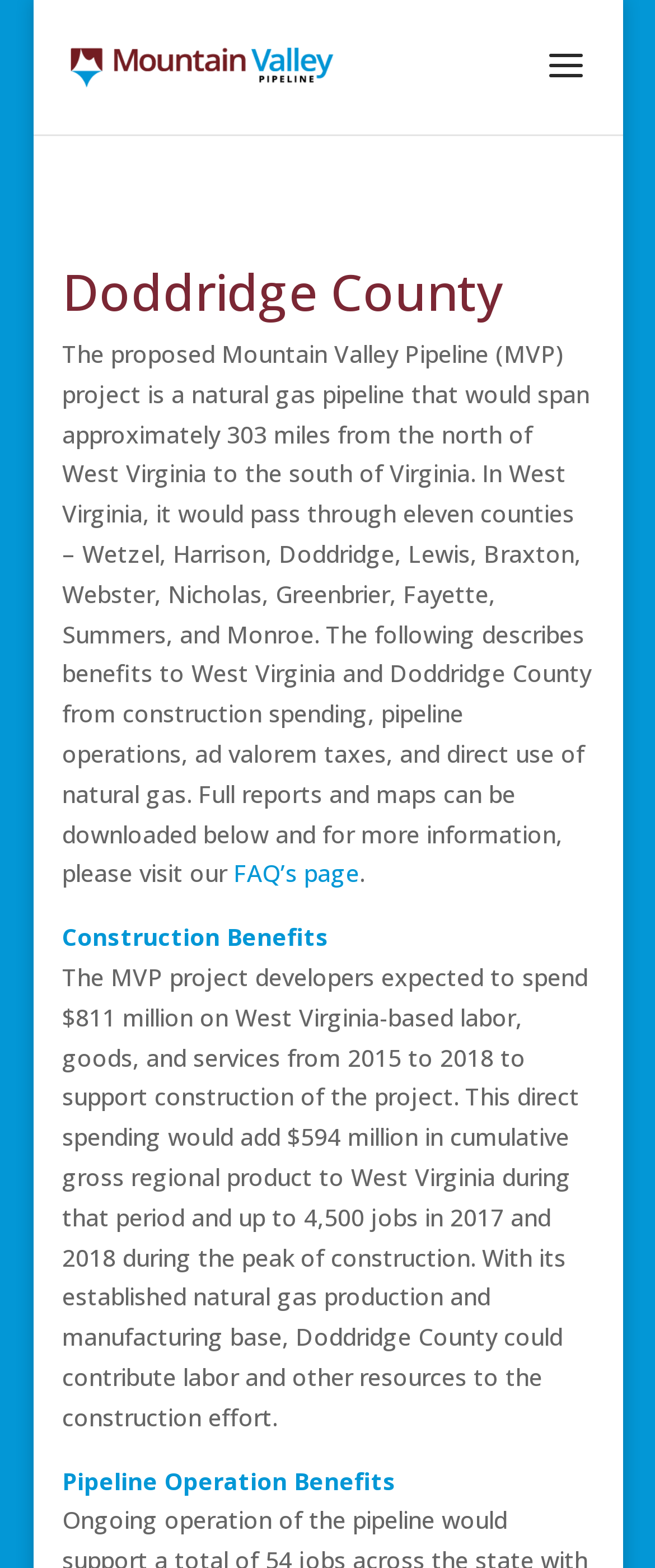What is the expected construction spending?
Using the information from the image, give a concise answer in one word or a short phrase.

$811 million